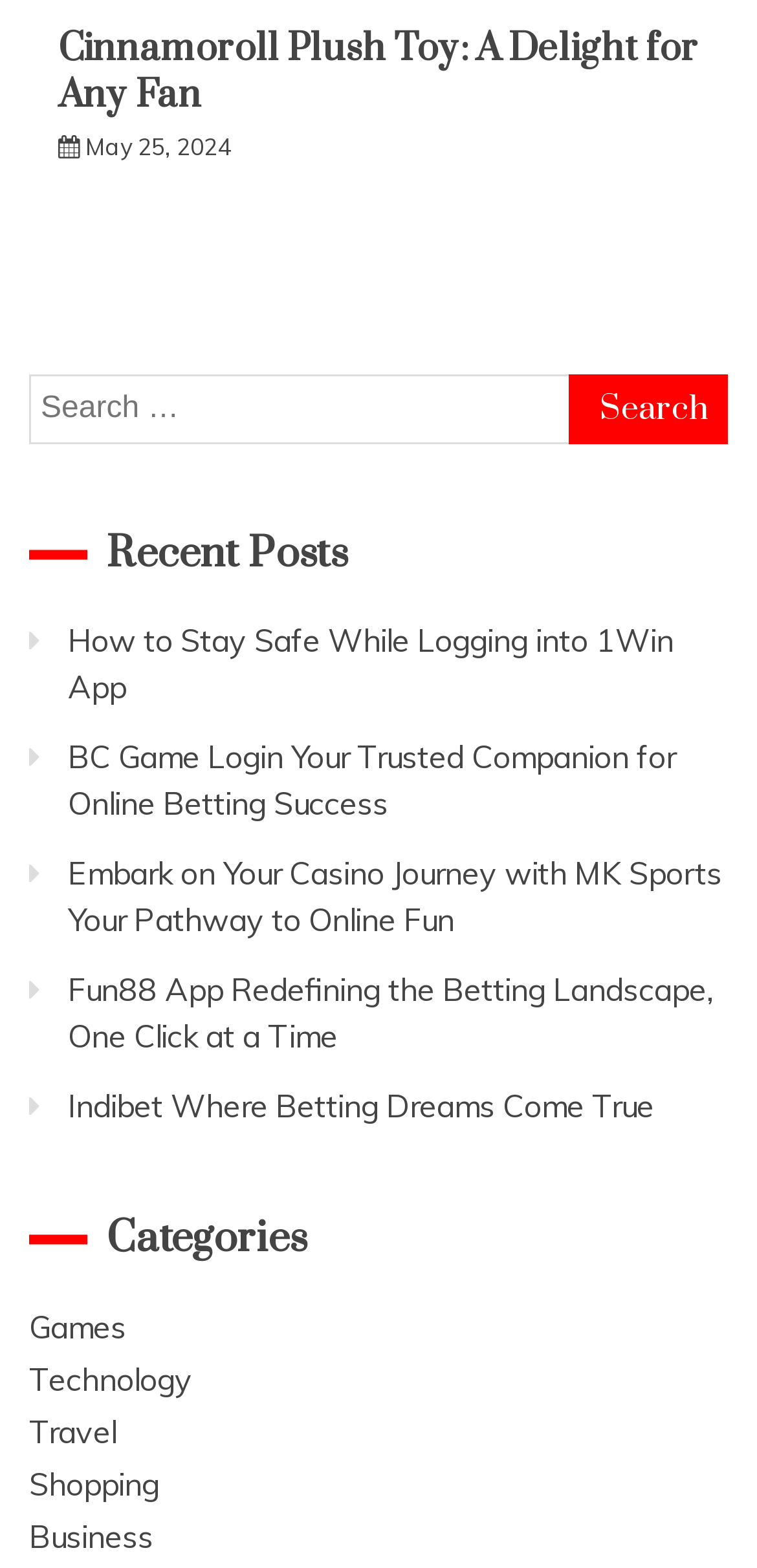Determine the bounding box coordinates for the region that must be clicked to execute the following instruction: "Read the recent post about 1Win App".

[0.09, 0.395, 0.89, 0.45]